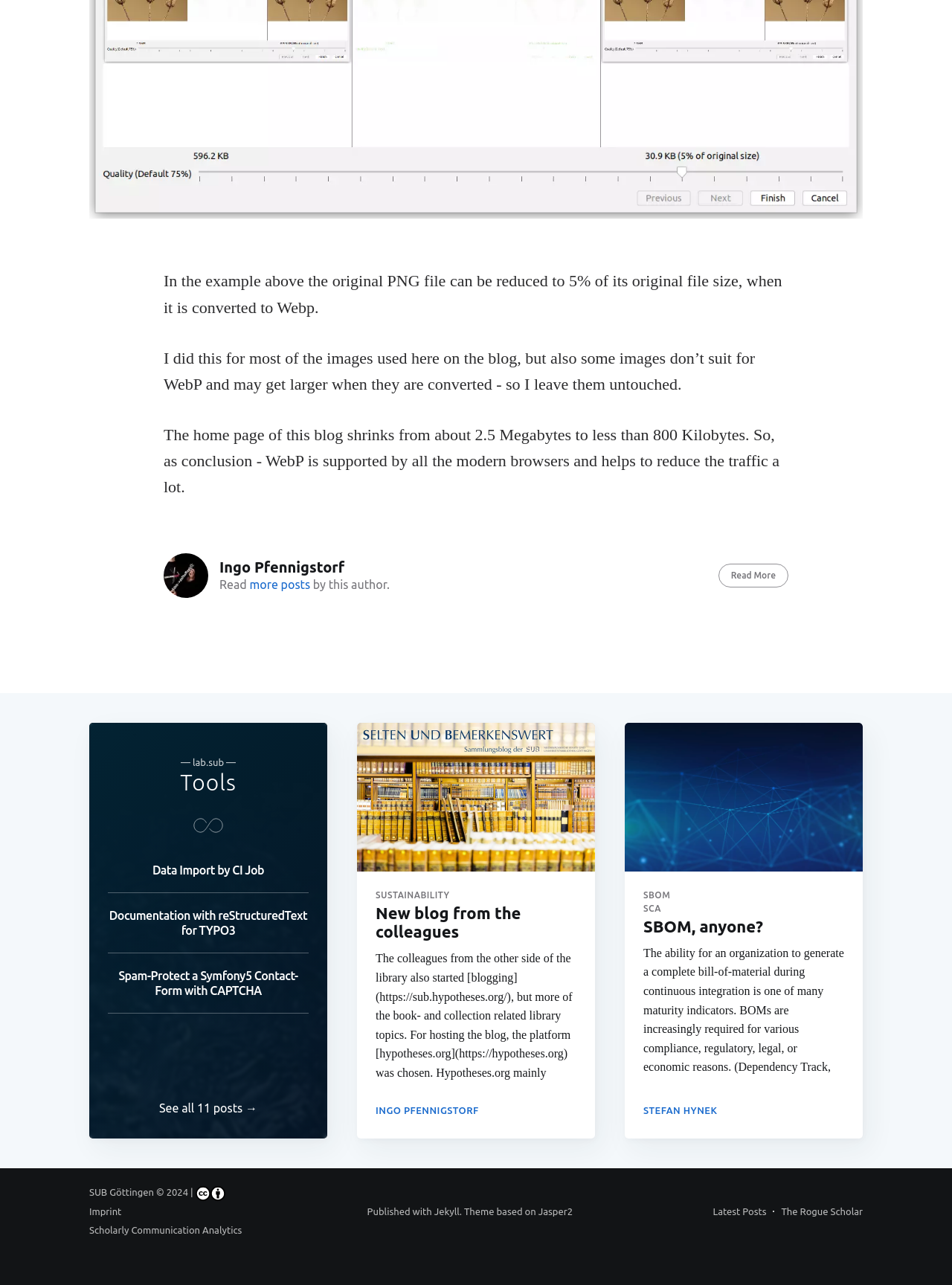Find the bounding box coordinates for the UI element whose description is: "parent_node: SUSTAINABILITY". The coordinates should be four float numbers between 0 and 1, in the format [left, top, right, bottom].

[0.375, 0.562, 0.625, 0.678]